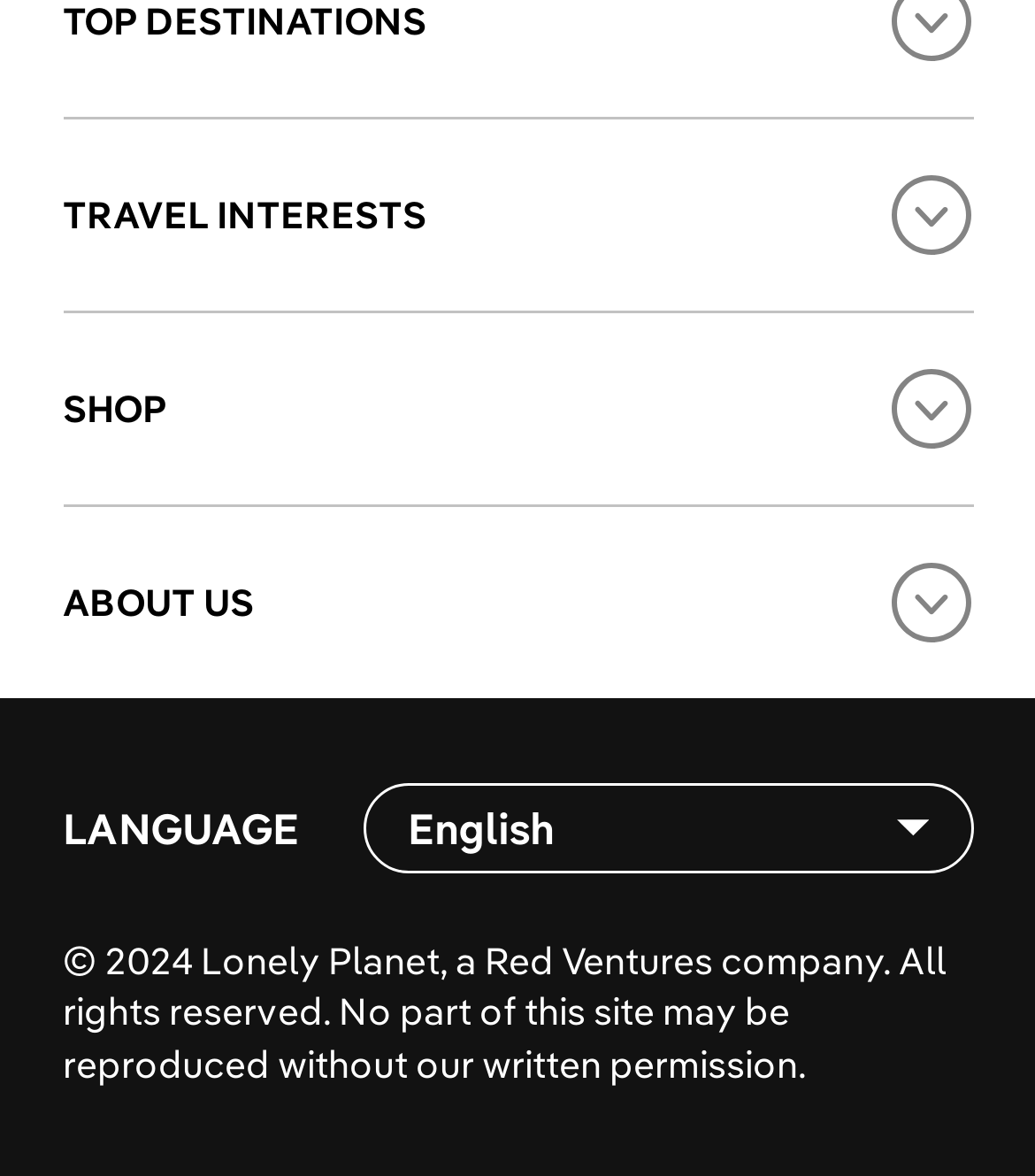Based on the element description: "About Lonely Planet", identify the bounding box coordinates for this UI element. The coordinates must be four float numbers between 0 and 1, listed as [left, top, right, bottom].

[0.06, 0.647, 0.94, 0.691]